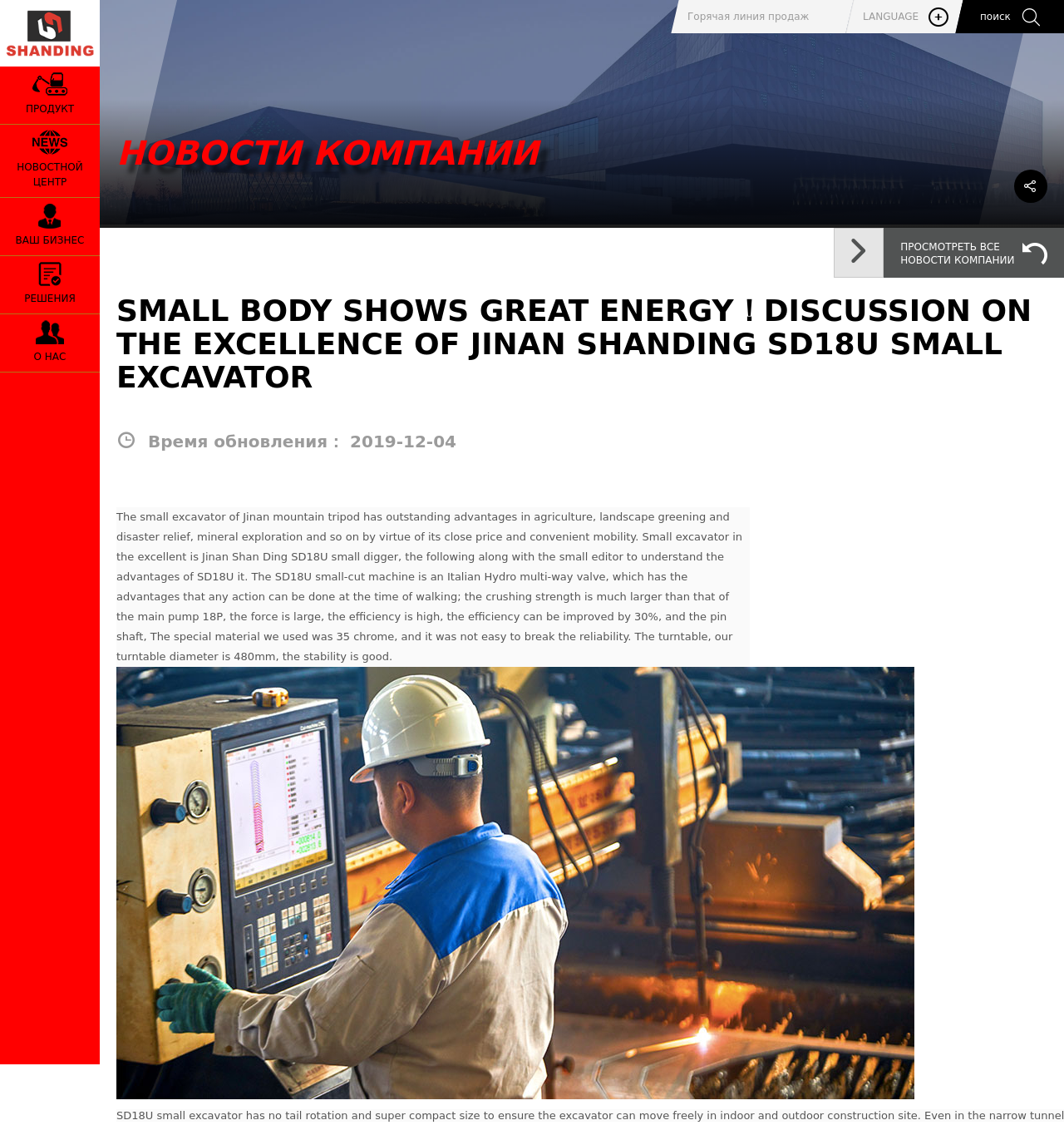Determine the bounding box coordinates of the section I need to click to execute the following instruction: "View all company news". Provide the coordinates as four float numbers between 0 and 1, i.e., [left, top, right, bottom].

[0.831, 0.2, 1.0, 0.244]